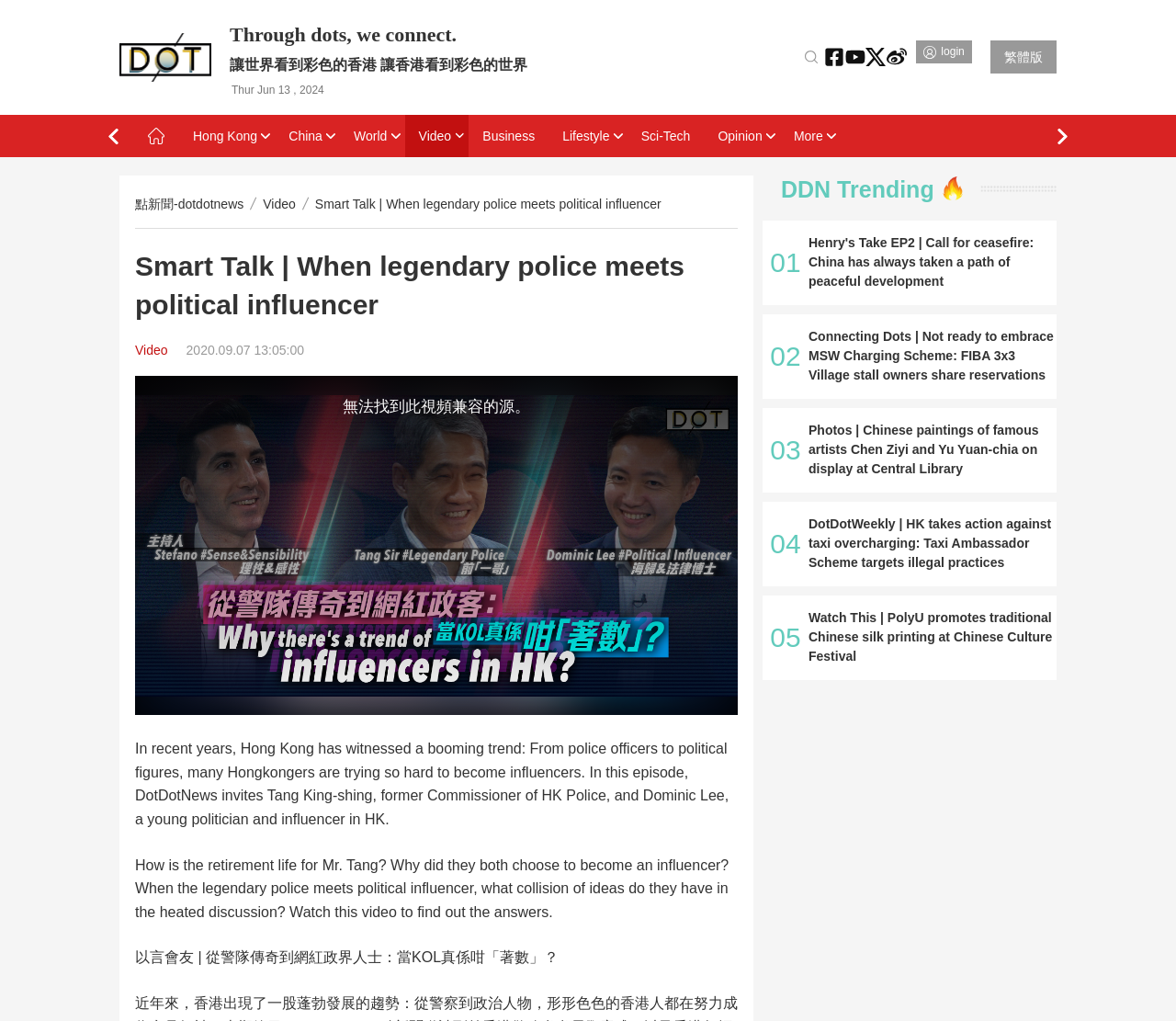Provide an in-depth caption for the contents of the webpage.

The webpage is a news article page from 點新聞-dotdotnews, a Hong Kong-based news outlet. At the top, there is a logo of 點新聞-dotdotnews, accompanied by a link to the website's homepage. Below the logo, there are three lines of text: "Through dots, we connect.", "讓世界看到彩色的香港", and "讓香港看到彩色的世界". 

On the top-right corner, there is a search icon and a row of social media links, including Facebook, Youtube, Twitter, and Weibo. Next to the social media links, there is a user login link and a link to switch to the traditional Chinese version of the website.

Below the top section, there is a navigation menu with links to different categories, including 首頁 (Home), Hong Kong, China, World, Video, Business, Lifestyle, Sci-Tech, Opinion, and More.

The main content of the webpage is an article titled "Smart Talk | When legendary police meets political influencer". The article has a heading, a video iframe, and a brief introduction to the video content. The video is about a discussion between a former Commissioner of HK Police and a young politician and influencer in HK, exploring their experiences and ideas.

Below the article, there is a section titled "DDN Trending", which features a list of five news articles with headings, links, and brief descriptions. The articles cover various topics, including politics, social issues, and cultural events.

Throughout the webpage, there are several images, including icons, logos, and thumbnails, which are used to illustrate the content and provide visual appeal.